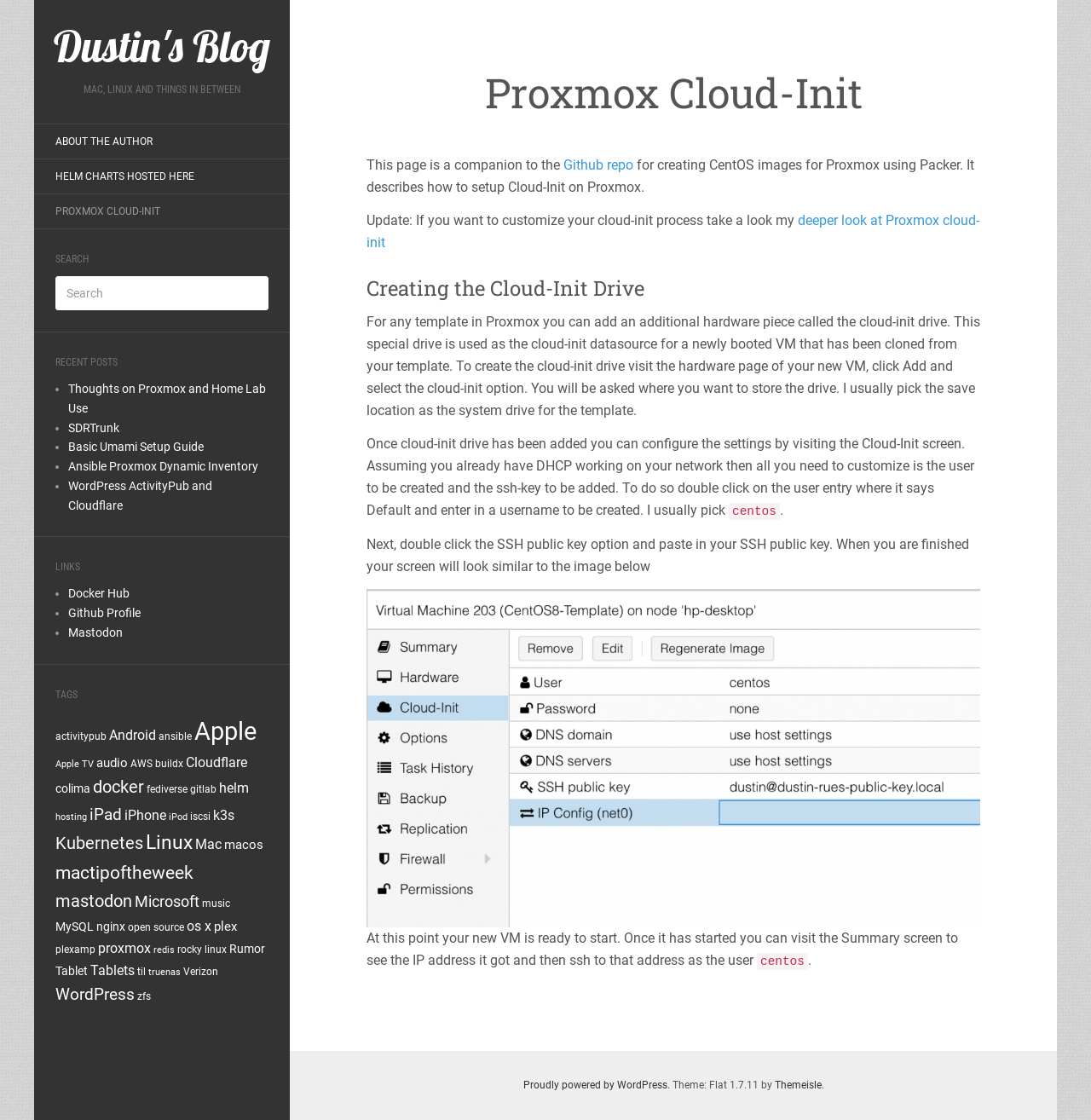Please identify the bounding box coordinates of the area that needs to be clicked to fulfill the following instruction: "check the tags."

[0.051, 0.612, 0.246, 0.627]